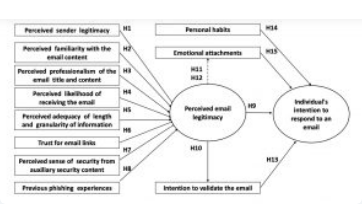Detail every aspect of the image in your description.

The image depicts a theoretical model illustrating how various factors influence an individual's decision-making process when responding to emails, particularly in relation to phishing threats. At the center of the model is "Perceived Email Legitimacy," which is shaped by attributes such as the perceived sender's legitimacy, familiarity with the email content, and the professionalism of the email’s design. Additional factors include the individual's past phishing experiences, emotional attachments, personal habits, and trust in email links. Together, these elements ultimately drive the individual's intention to validate the email and respond, showcasing a complex interplay of psychological and contextual influences on email engagement.